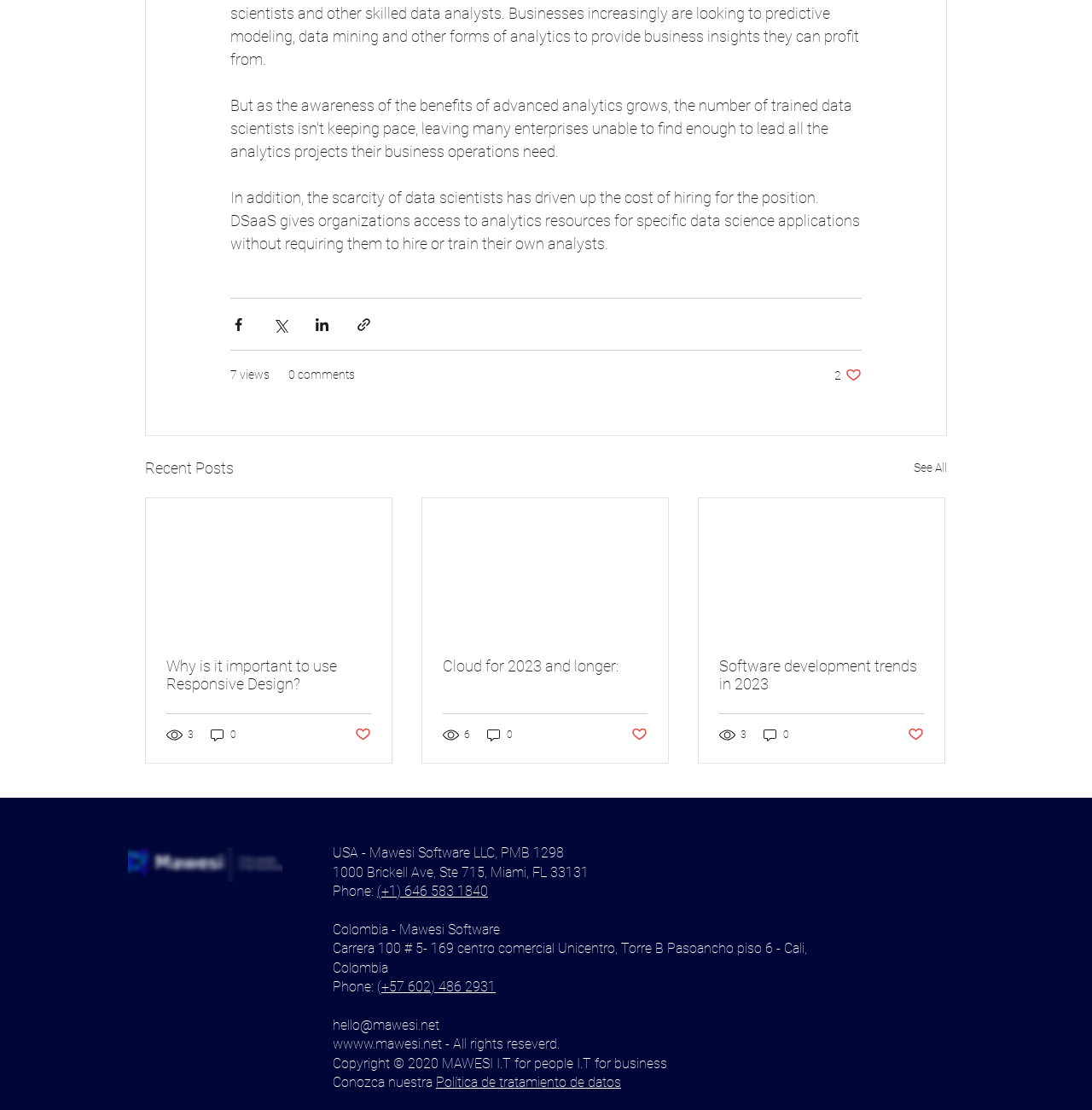Please determine the bounding box coordinates for the UI element described as: "+57 602) 486 2931".

[0.349, 0.882, 0.454, 0.896]